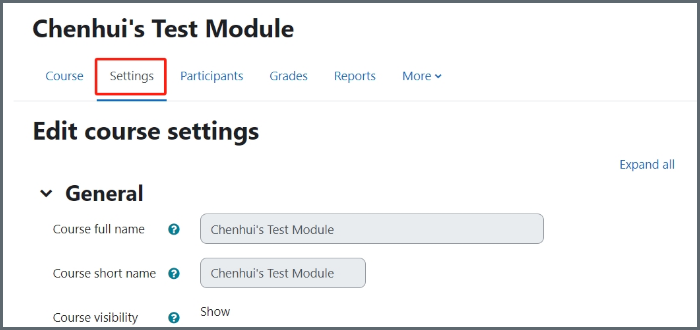Is the course visible to participants?
Relying on the image, give a concise answer in one word or a brief phrase.

Yes